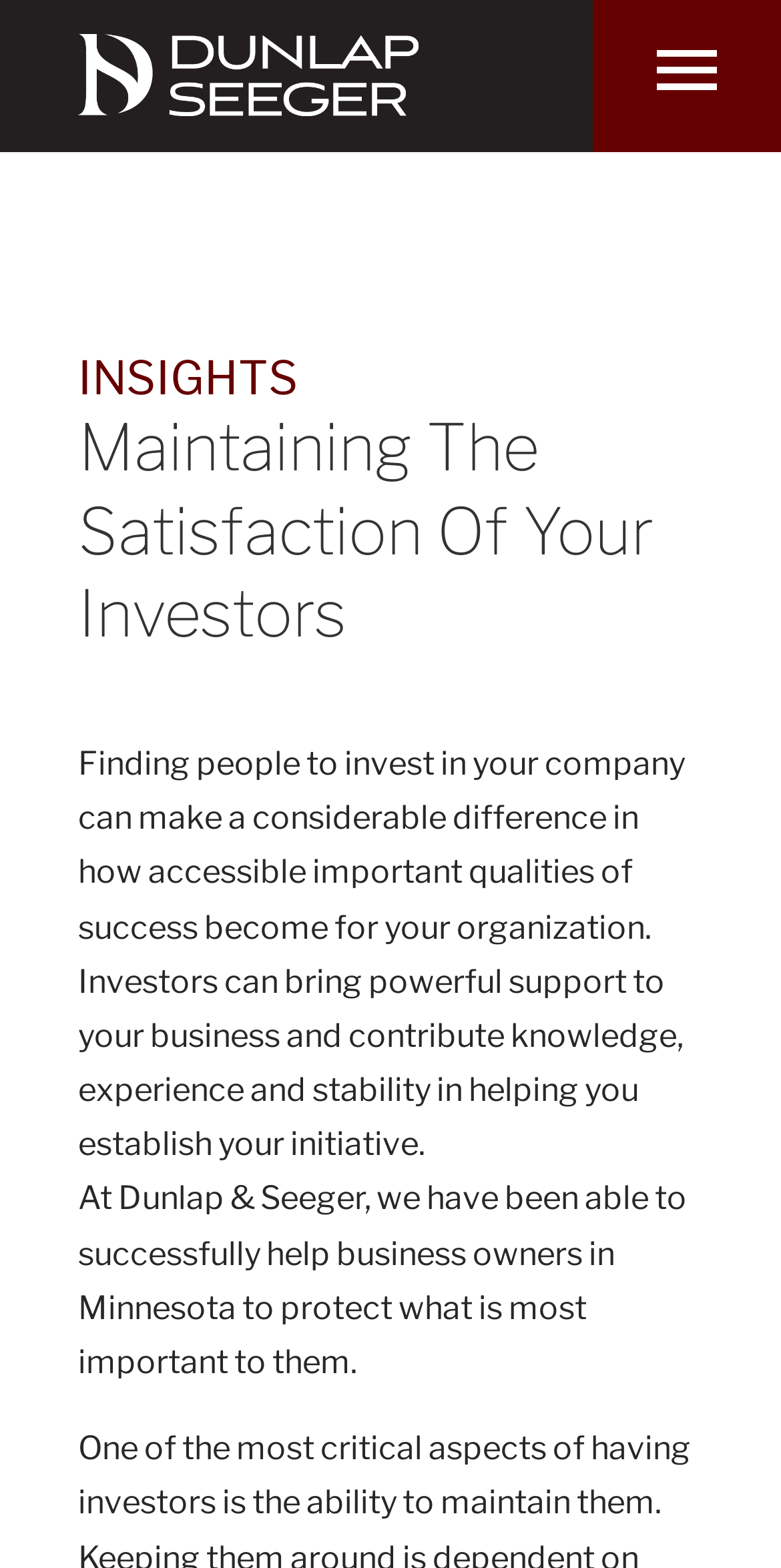Reply to the question with a single word or phrase:
What is the company name on the webpage?

Dunlap & Seeger